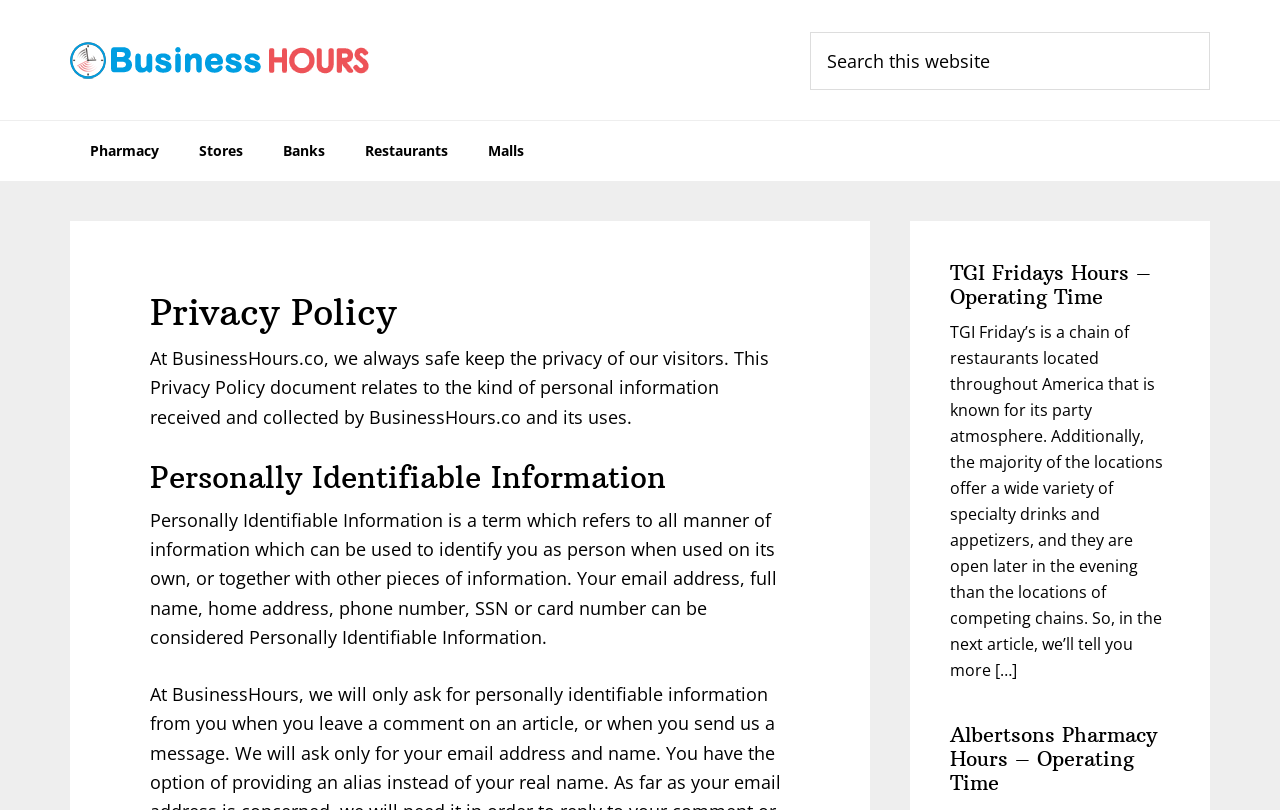Please find the bounding box coordinates of the section that needs to be clicked to achieve this instruction: "Go to FAQ page".

None